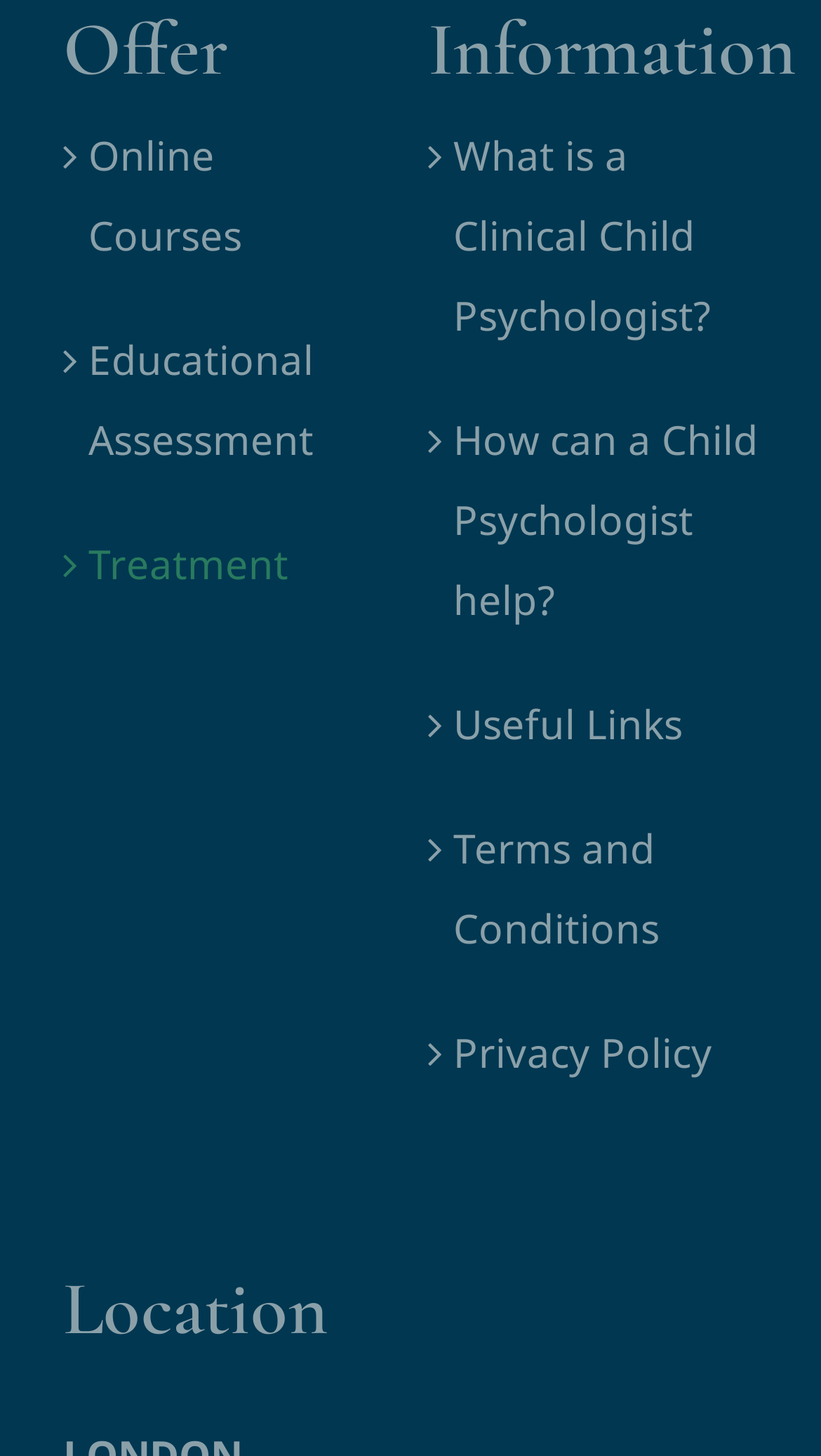Locate the bounding box coordinates of the element to click to perform the following action: 'Read Terms and Conditions'. The coordinates should be given as four float values between 0 and 1, in the form of [left, top, right, bottom].

[0.552, 0.564, 0.803, 0.657]